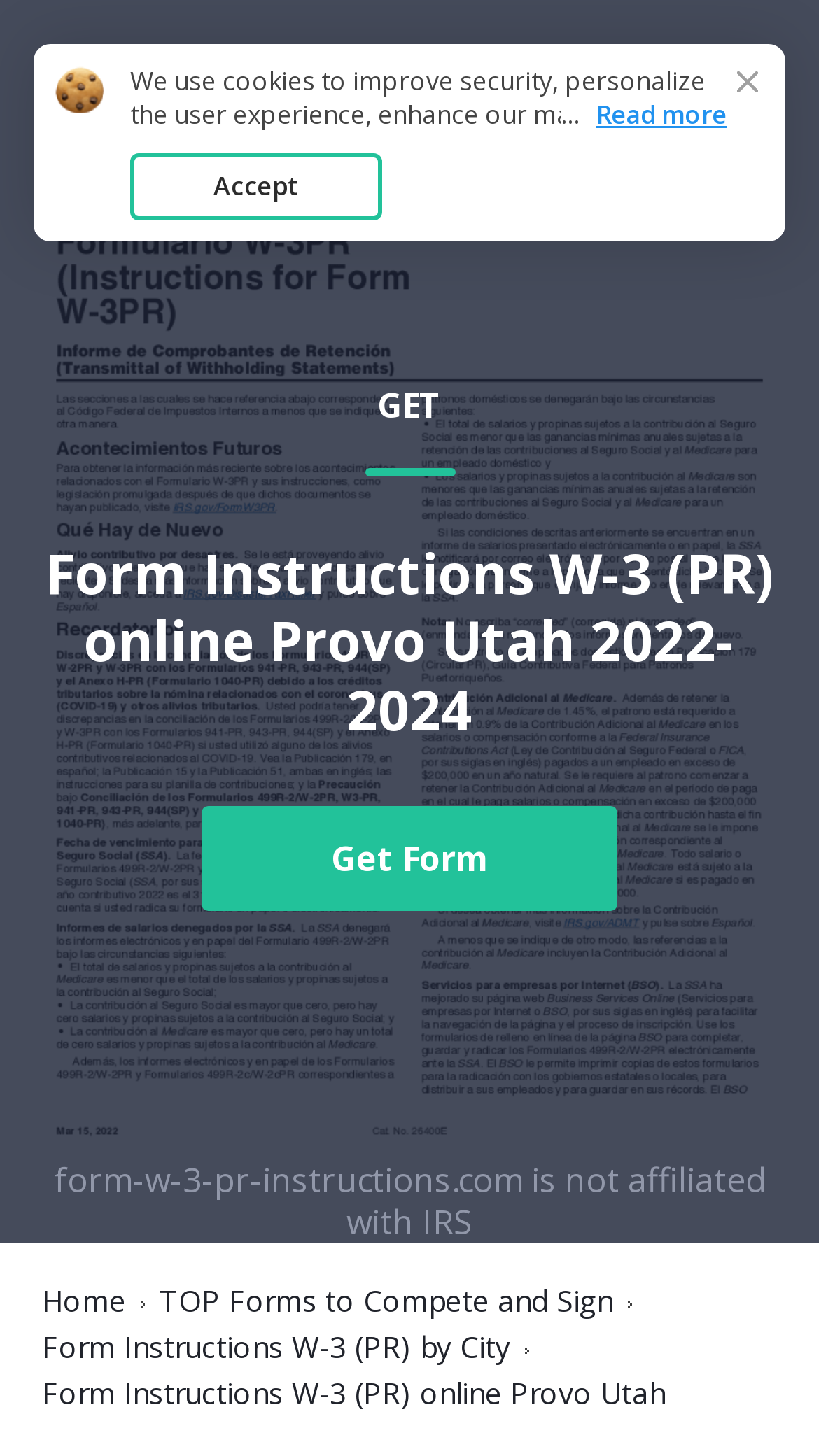Highlight the bounding box of the UI element that corresponds to this description: "Get Form".

[0.246, 0.554, 0.754, 0.626]